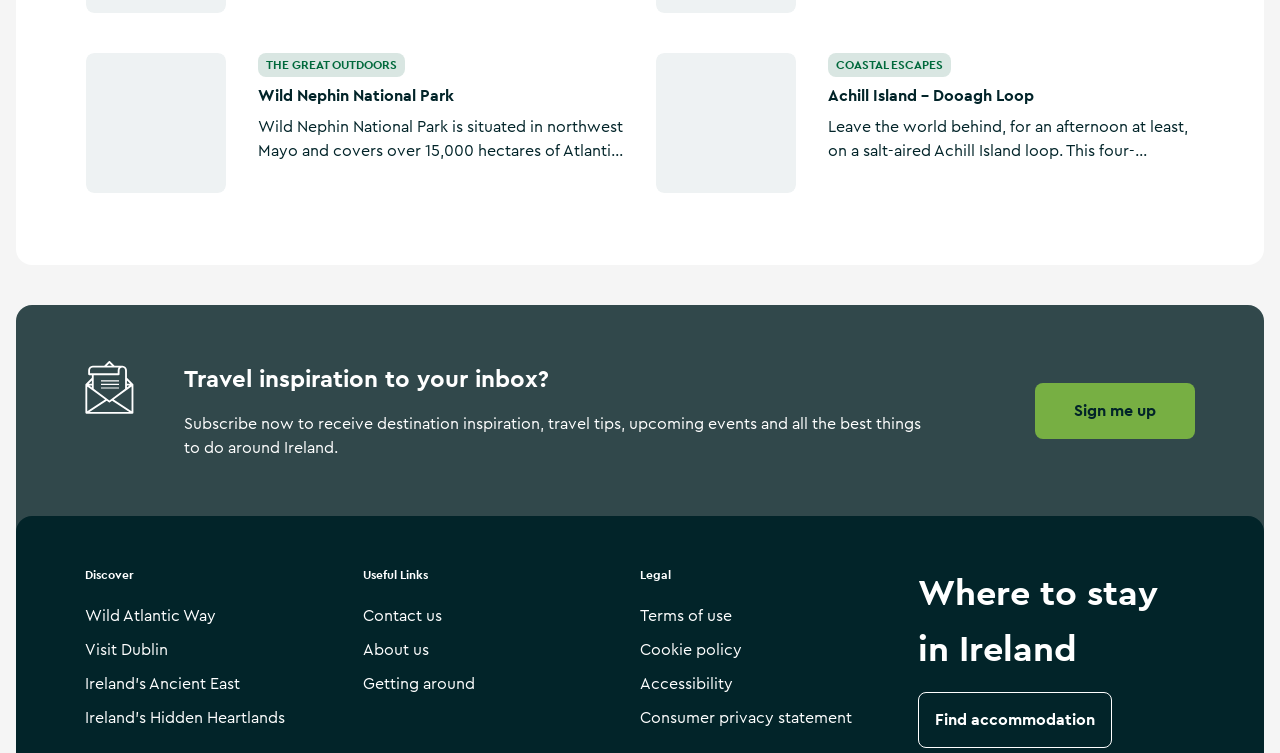Please identify the bounding box coordinates of where to click in order to follow the instruction: "Discover Wild Atlantic Way".

[0.066, 0.795, 0.169, 0.841]